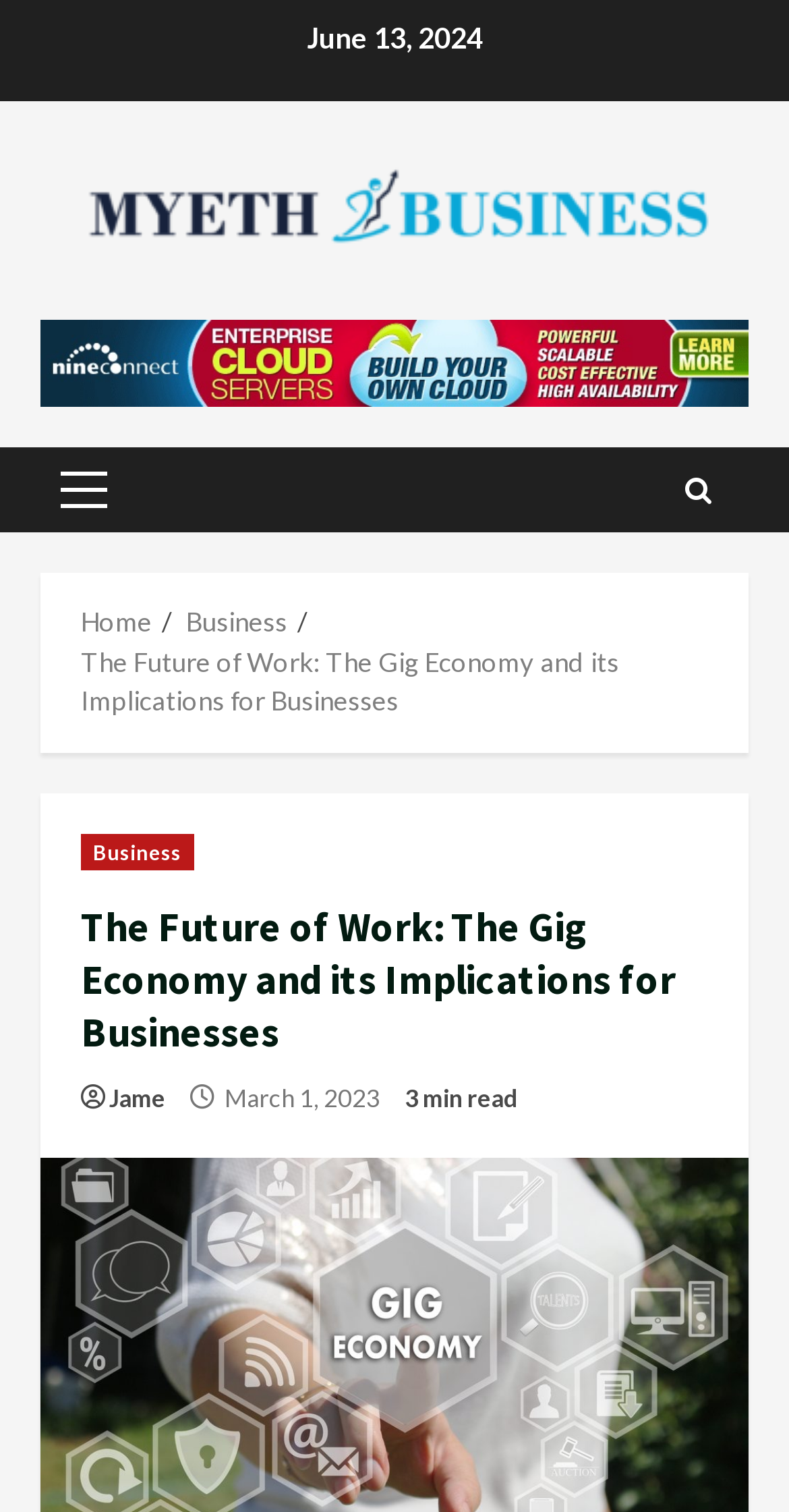Carefully observe the image and respond to the question with a detailed answer:
What is the primary menu item?

I found the primary menu item by looking at the link element with the text 'Primary Menu' located at [0.051, 0.296, 0.162, 0.352] in the generic element with the role 'primary-menu'.